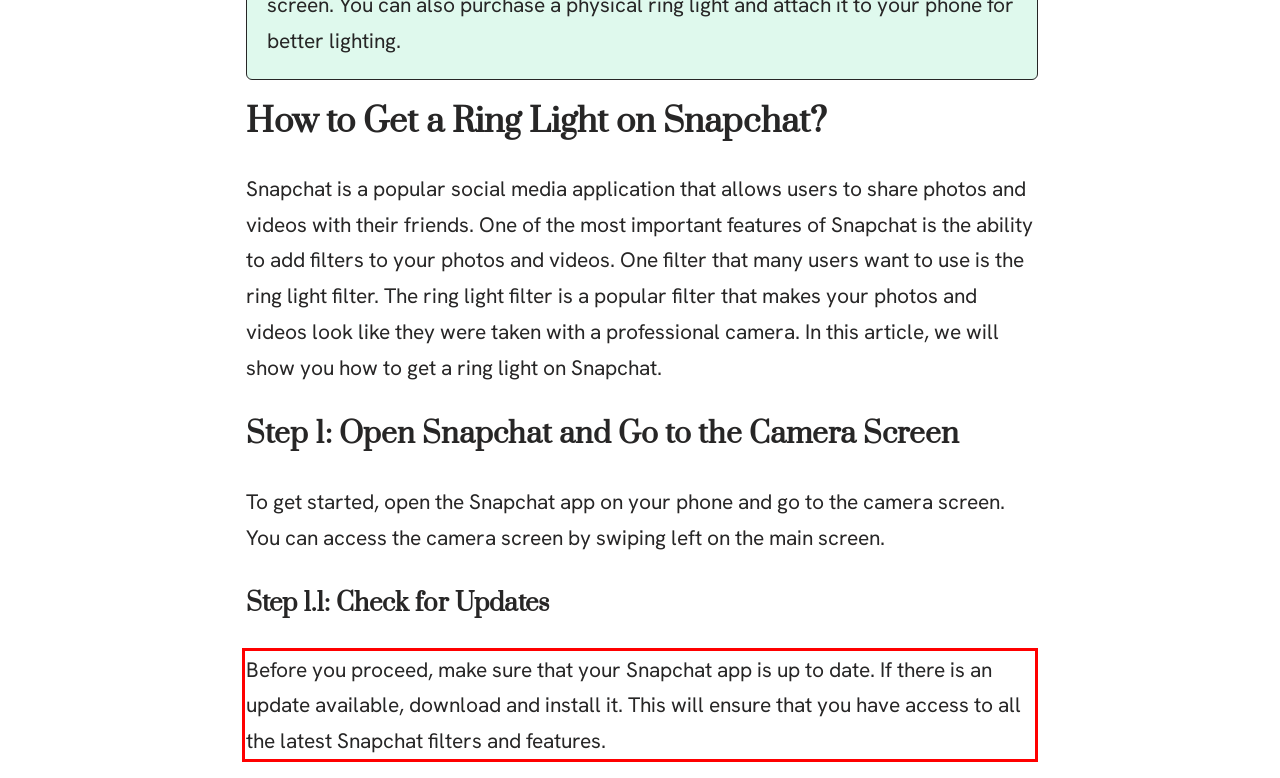Please recognize and transcribe the text located inside the red bounding box in the webpage image.

Before you proceed, make sure that your Snapchat app is up to date. If there is an update available, download and install it. This will ensure that you have access to all the latest Snapchat filters and features.